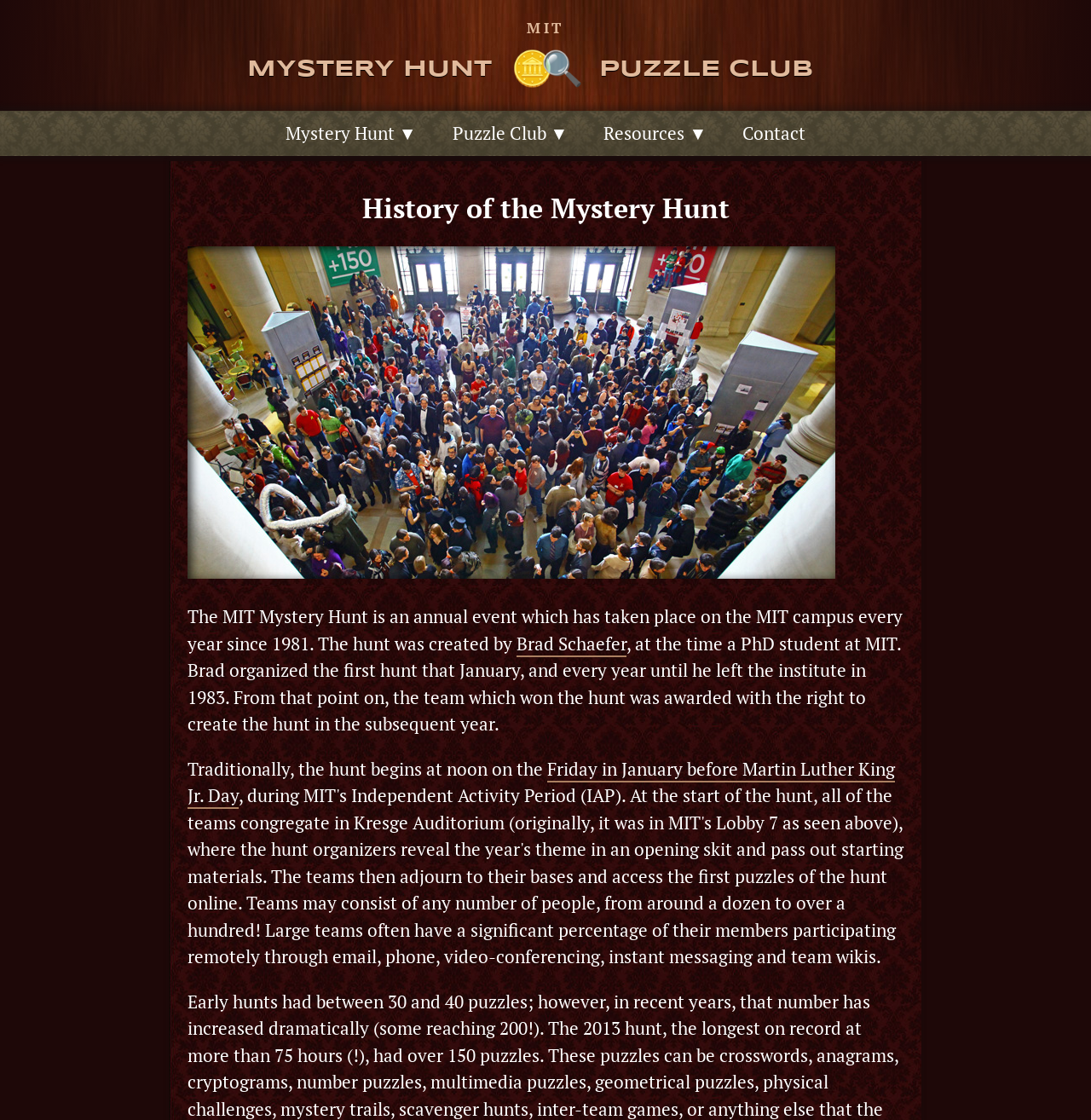Locate and provide the bounding box coordinates for the HTML element that matches this description: "Contact".

[0.664, 0.099, 0.755, 0.139]